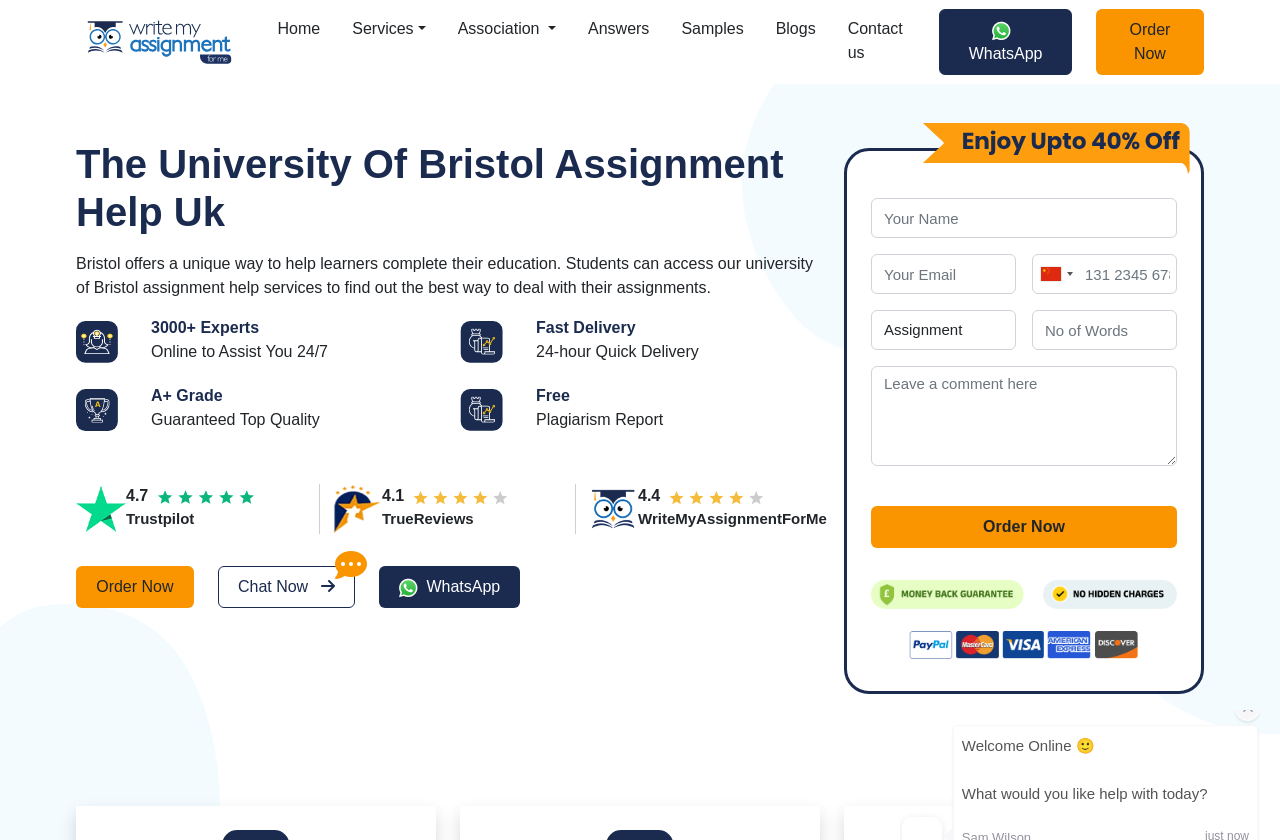Respond with a single word or phrase to the following question:
How many experts are available to assist students?

3000+